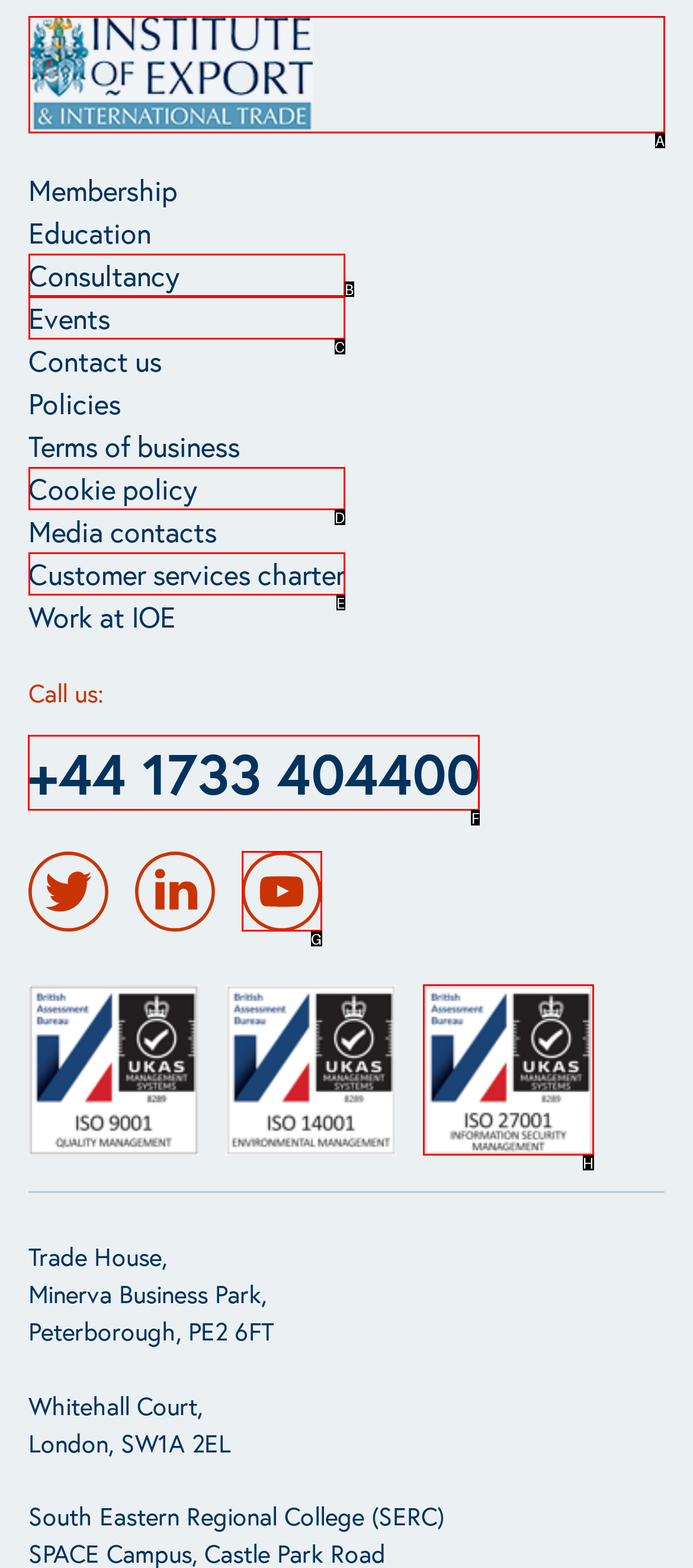Identify the correct HTML element to click to accomplish this task: Call the phone number
Respond with the letter corresponding to the correct choice.

F